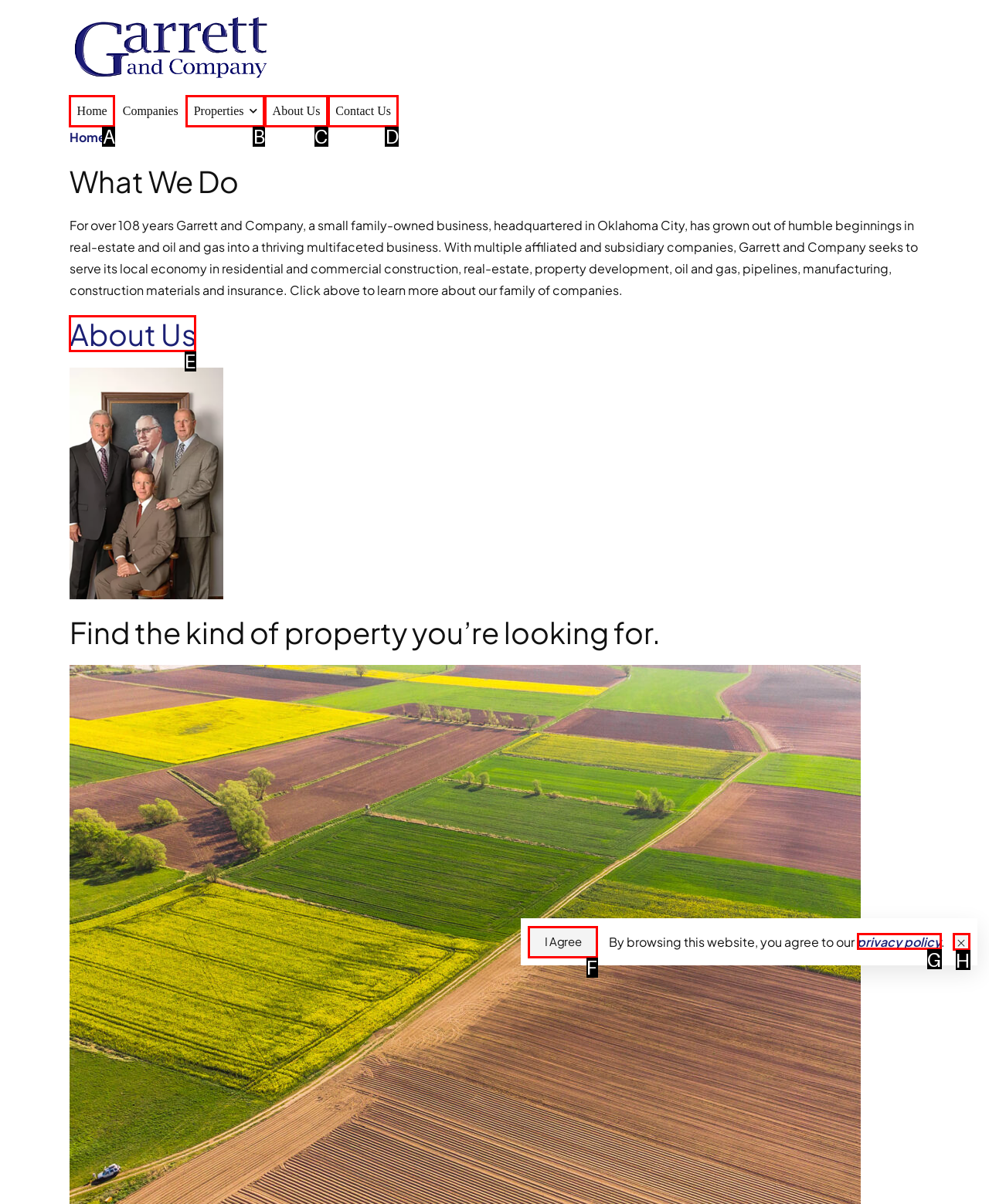Please indicate which option's letter corresponds to the task: Go to the About Us page by examining the highlighted elements in the screenshot.

E